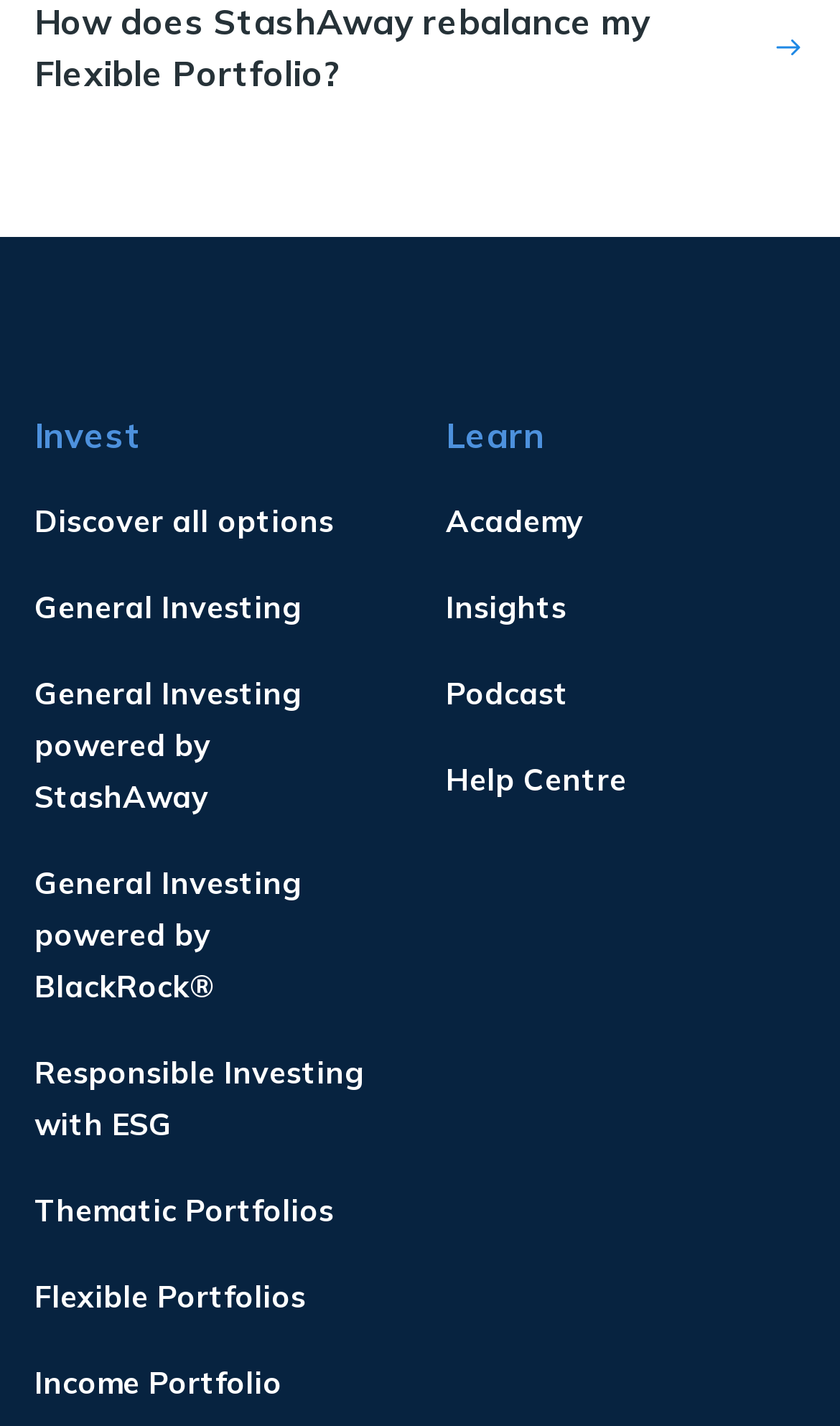How many links are there under the 'Invest' section?
Please provide a single word or phrase as the answer based on the screenshot.

8